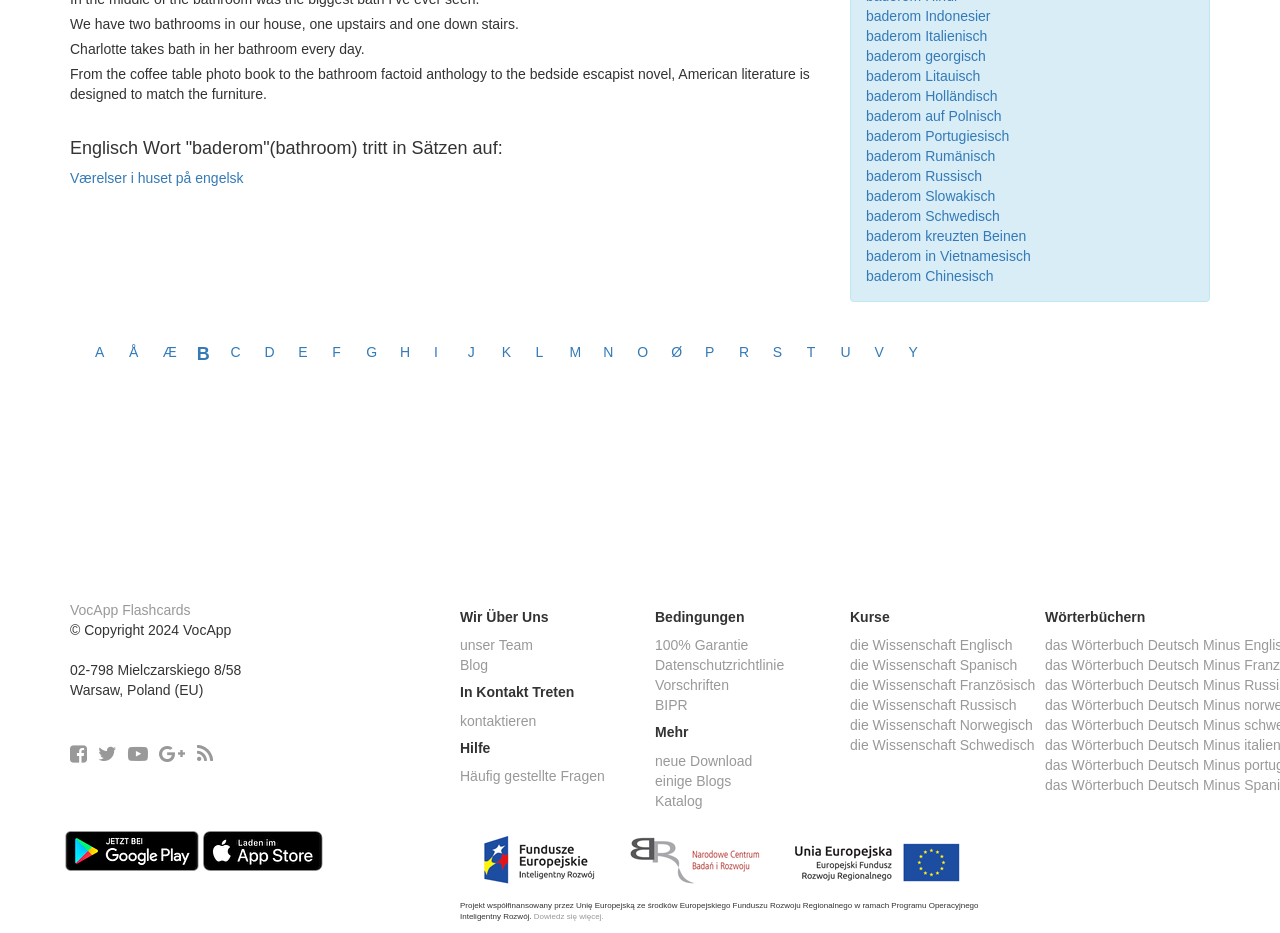Refer to the element description baderom Litauisch and identify the corresponding bounding box in the screenshot. Format the coordinates as (top-left x, top-left y, bottom-right x, bottom-right y) with values in the range of 0 to 1.

[0.677, 0.073, 0.766, 0.09]